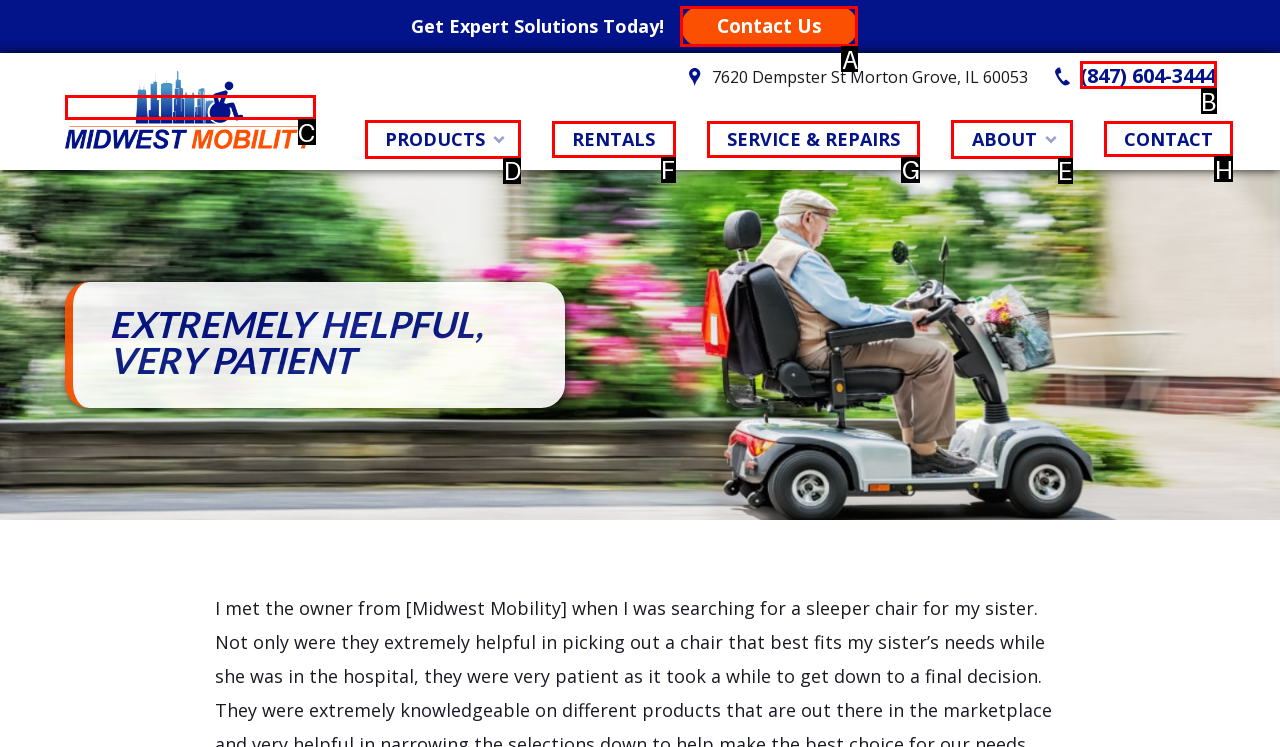Determine which option should be clicked to carry out this task: Navigate to CONTACT
State the letter of the correct choice from the provided options.

H